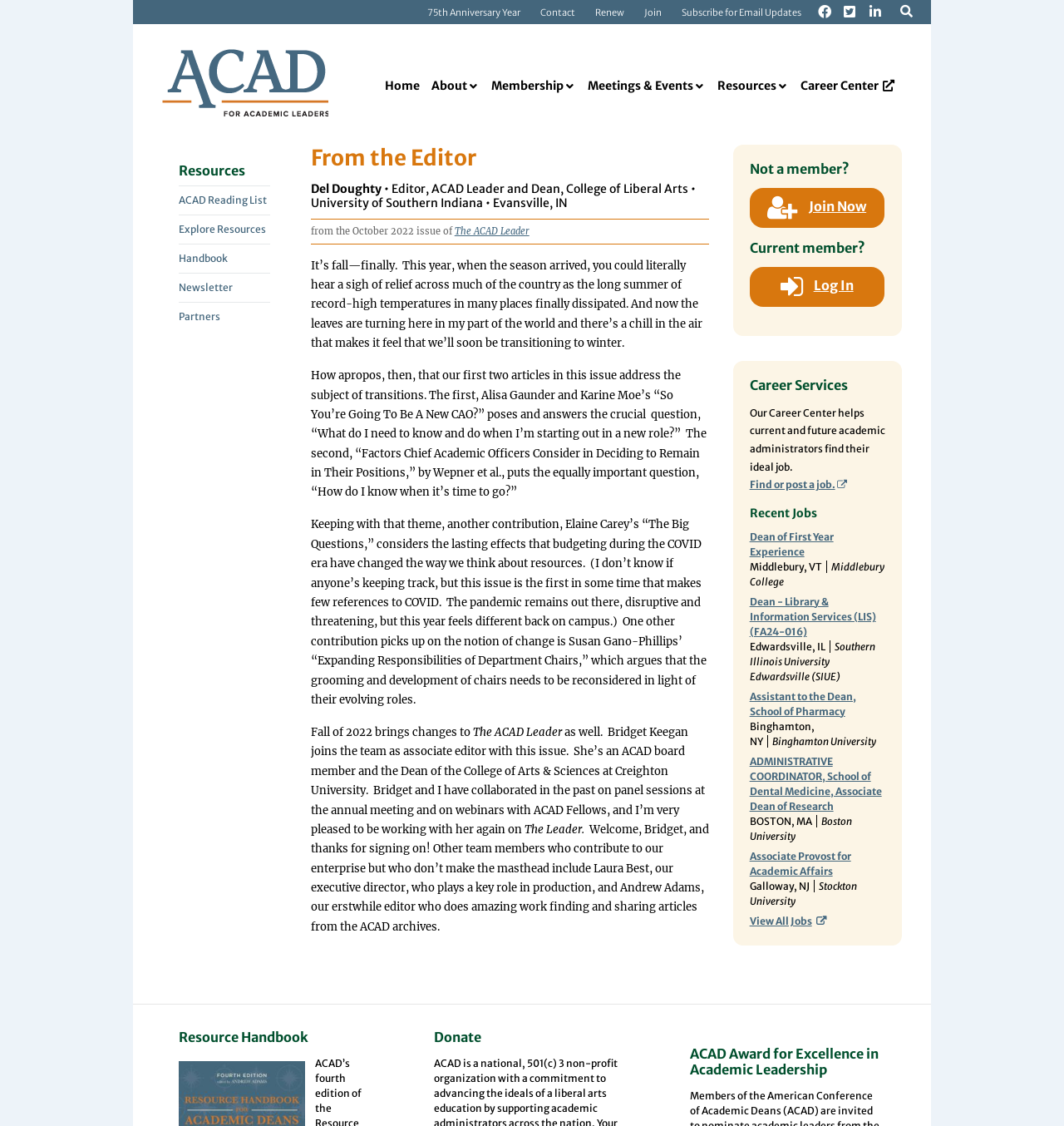Identify the bounding box coordinates of the element to click to follow this instruction: 'Read the article 'From the Editor''. Ensure the coordinates are four float values between 0 and 1, provided as [left, top, right, bottom].

[0.292, 0.128, 0.666, 0.832]